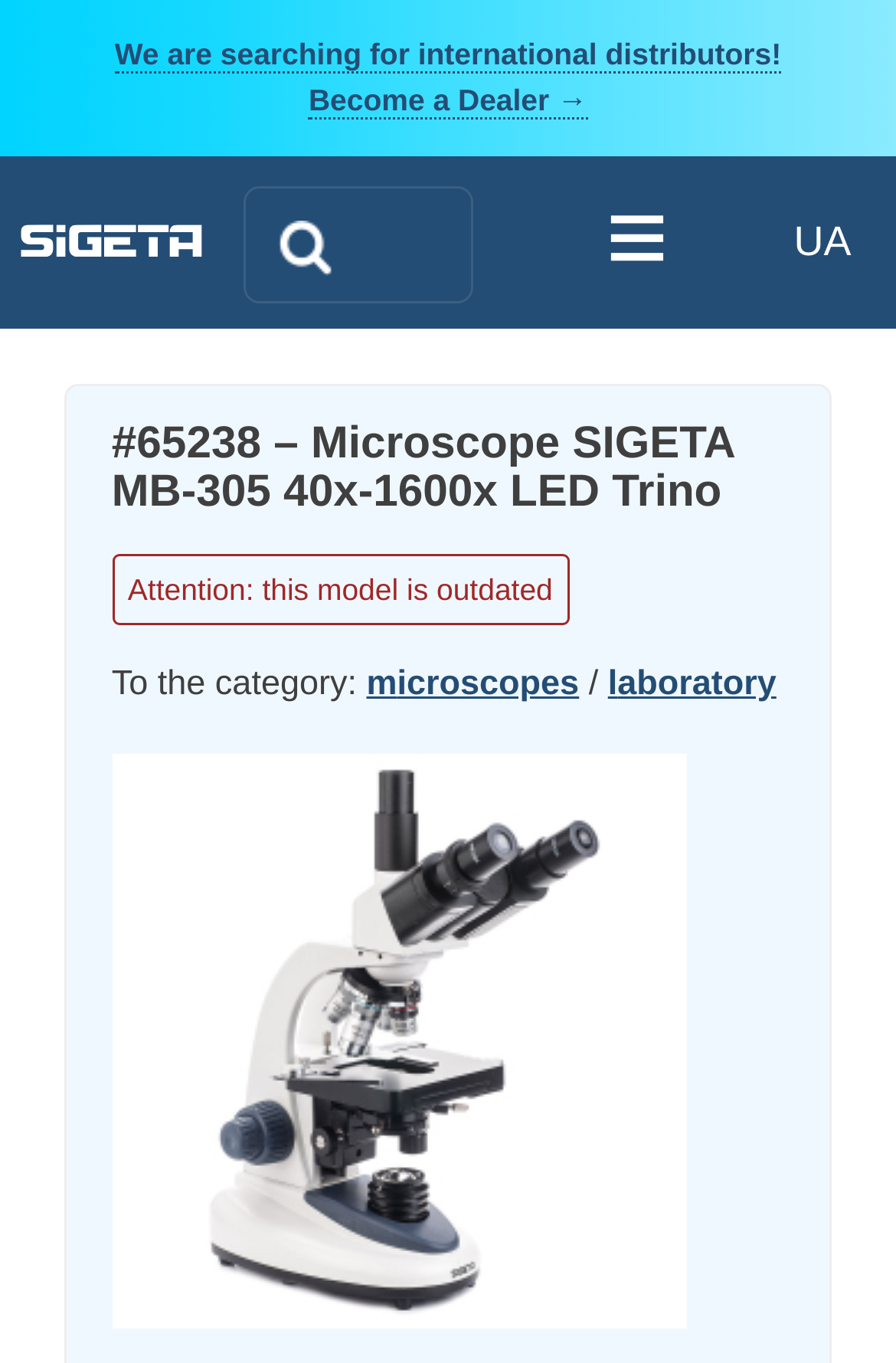Can you provide the bounding box coordinates for the element that should be clicked to implement the instruction: "Become a dealer"?

[0.115, 0.024, 0.885, 0.091]